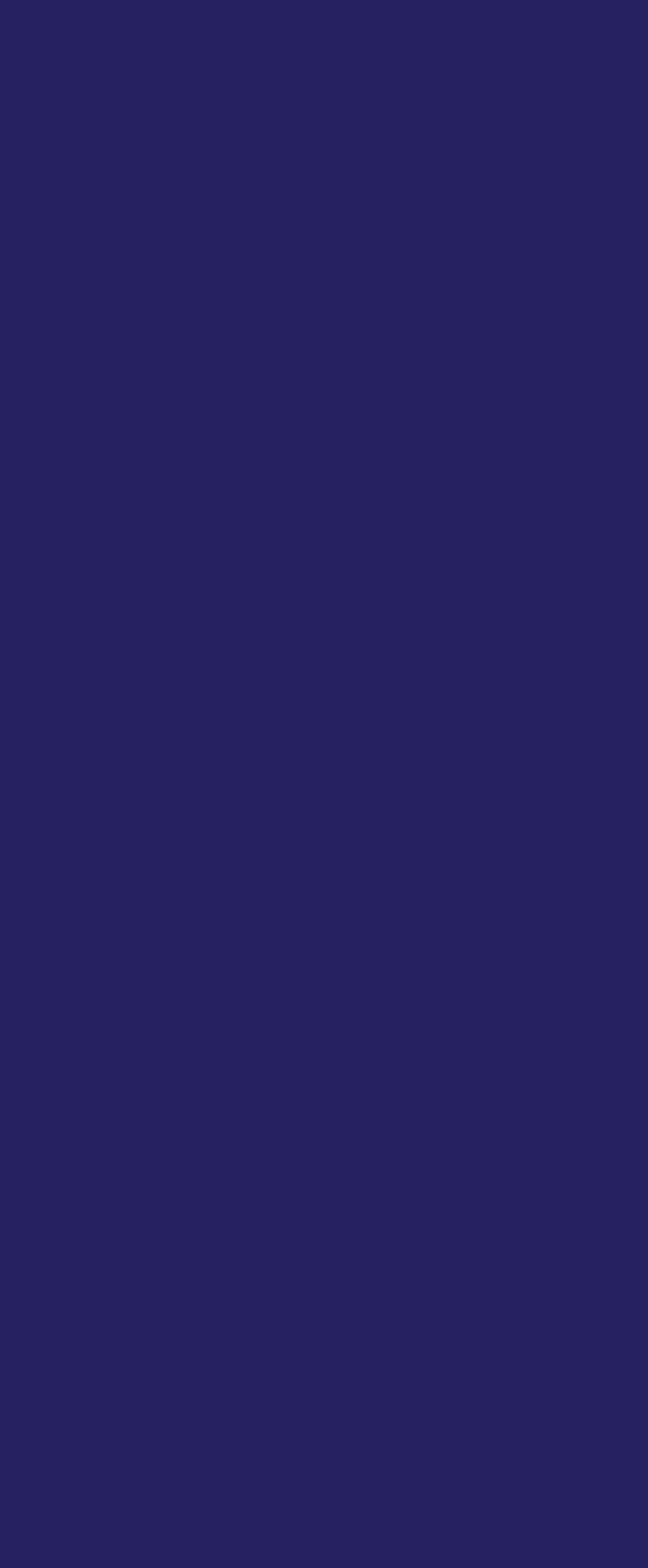How many links are under QUICK LINKS?
Answer the question with just one word or phrase using the image.

5